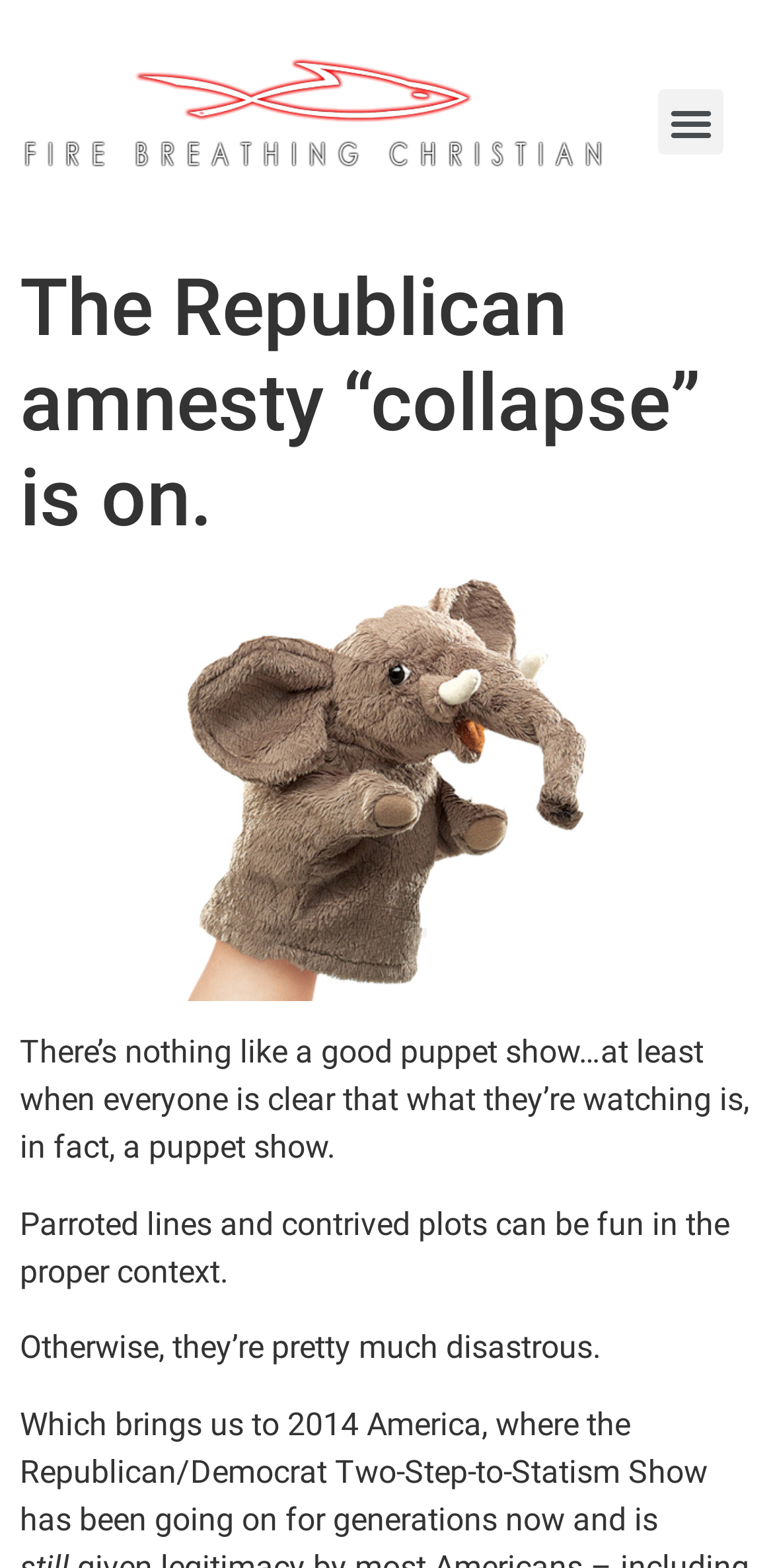What is the website's logo?
Using the image, answer in one word or phrase.

Fire Breathing Christian